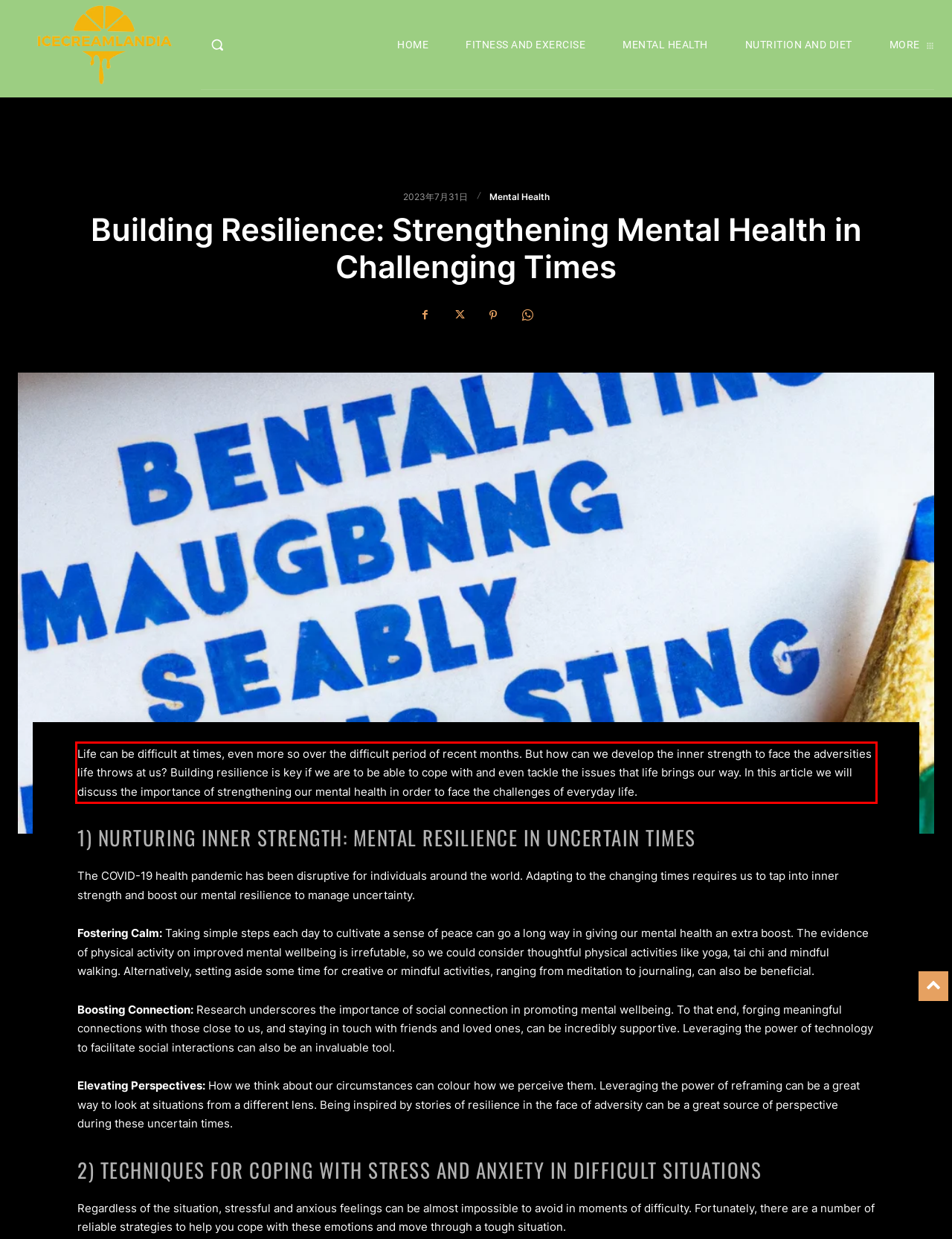Please look at the screenshot provided and find the red bounding box. Extract the text content contained within this bounding box.

Life can be difficult at times, even more so over the difficult period of recent months. But how can we develop the inner strength to face the adversities life throws at us? Building resilience is key if we are to be able to cope with and even tackle the issues that life brings our way. In this article we will discuss the importance of strengthening our mental health in order to face the challenges of everyday life.